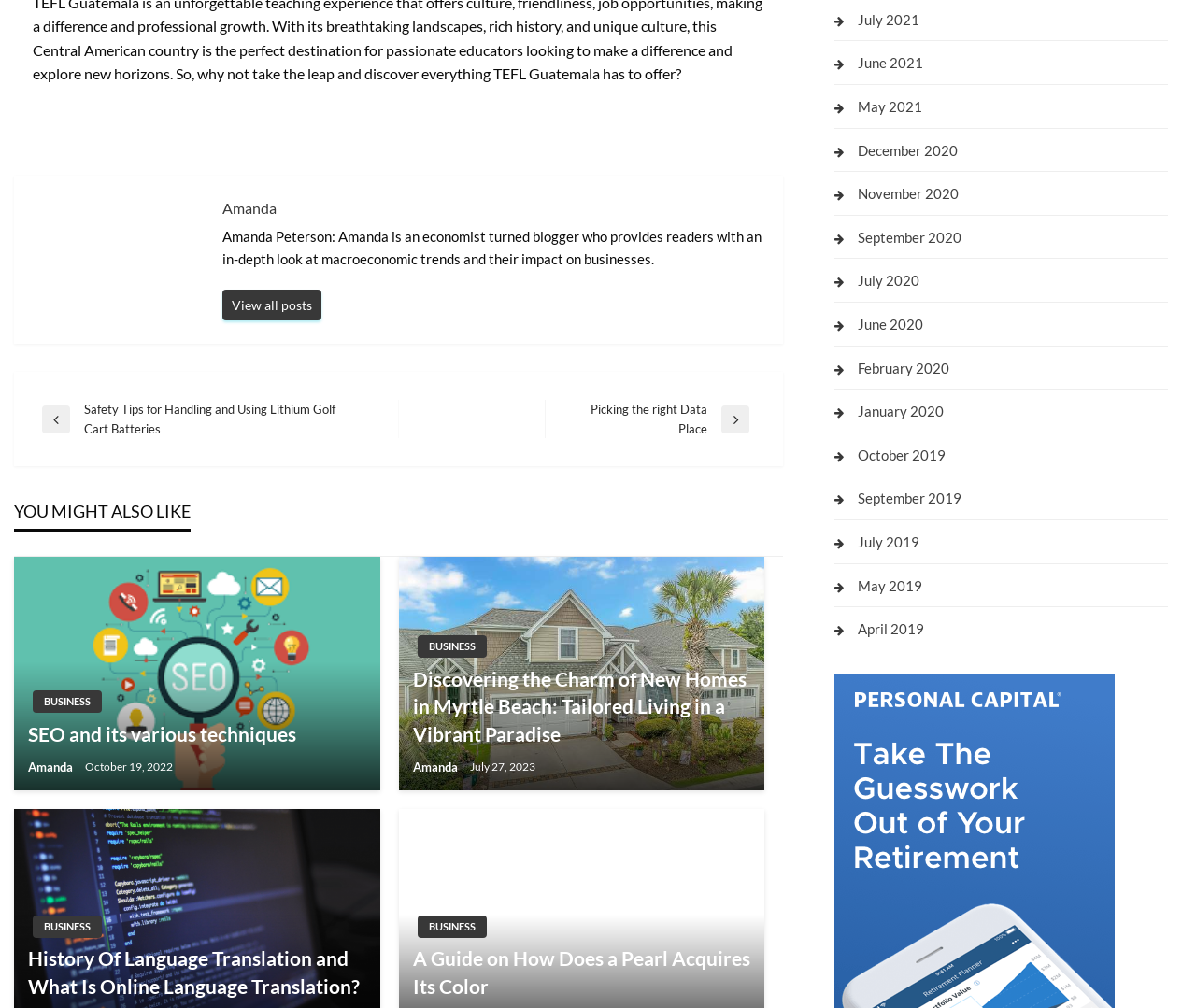What is the category of the article 'Discovering the Charm of New Homes in Myrtle Beach: Tailored Living in a Vibrant Paradise'?
Please answer the question with a single word or phrase, referencing the image.

BUSINESS